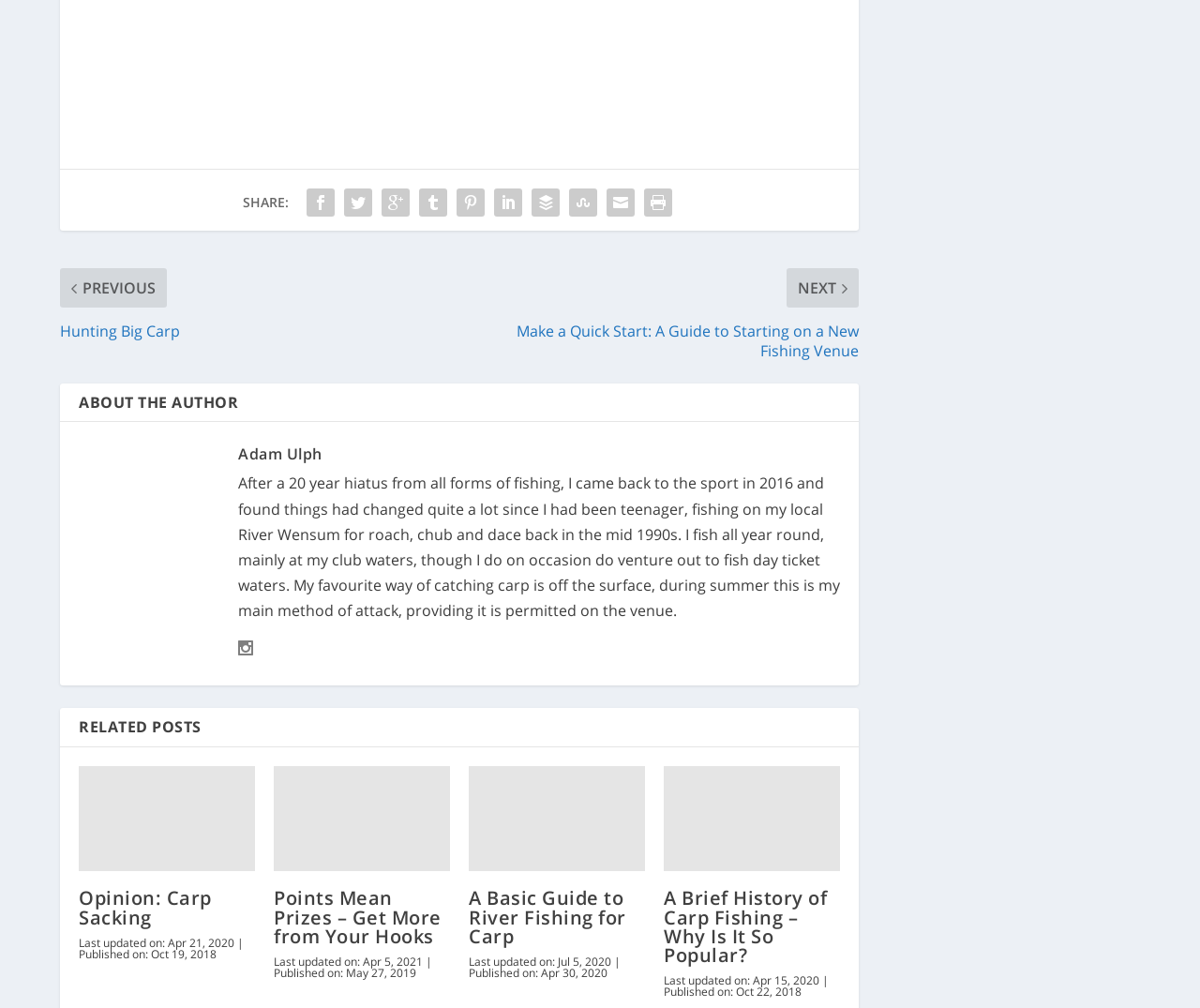Provide a short answer to the following question with just one word or phrase: What is the main topic of the webpage?

Carp fishing